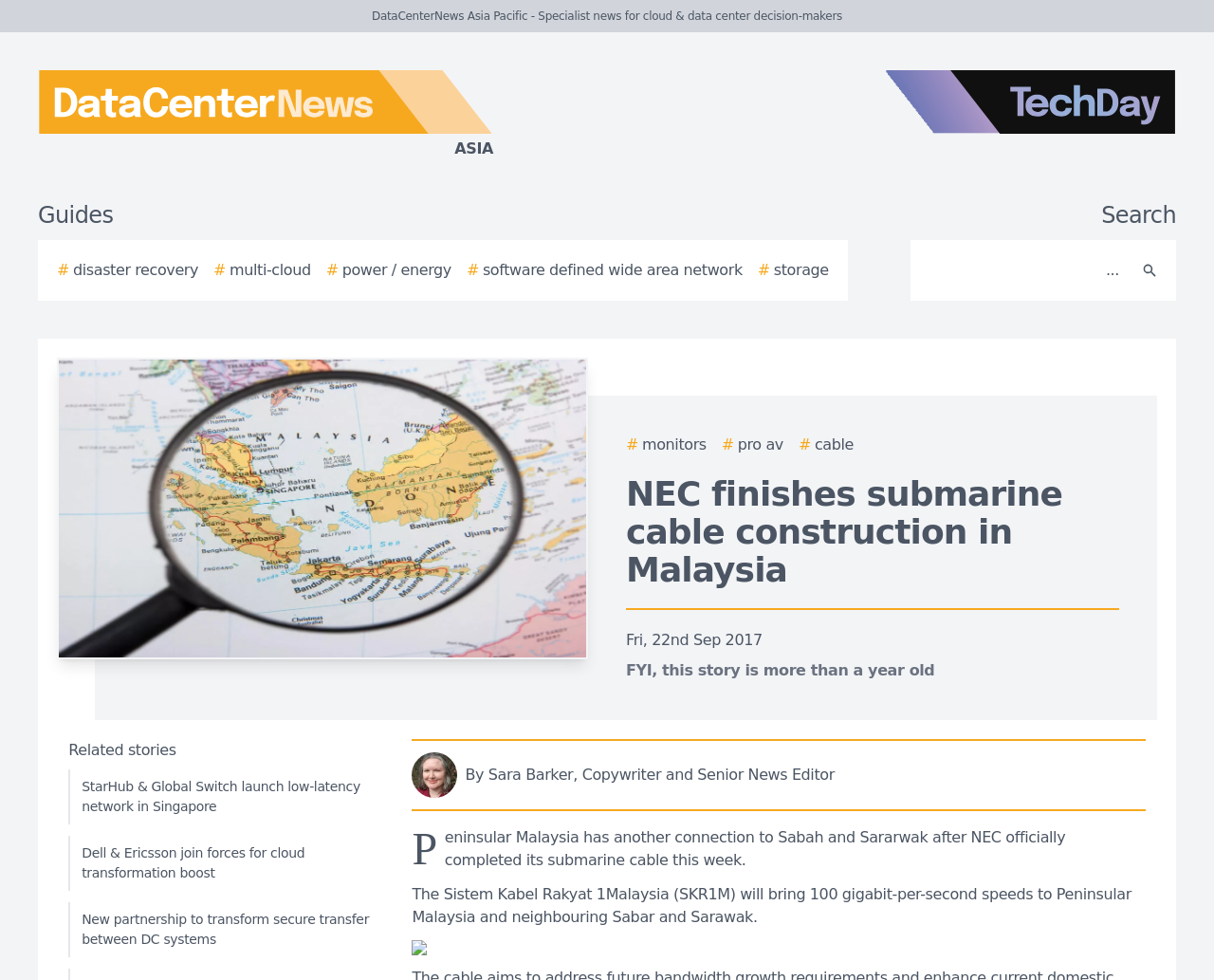Please identify the bounding box coordinates of the clickable area that will fulfill the following instruction: "Click on the 'Home' link". The coordinates should be in the format of four float numbers between 0 and 1, i.e., [left, top, right, bottom].

None